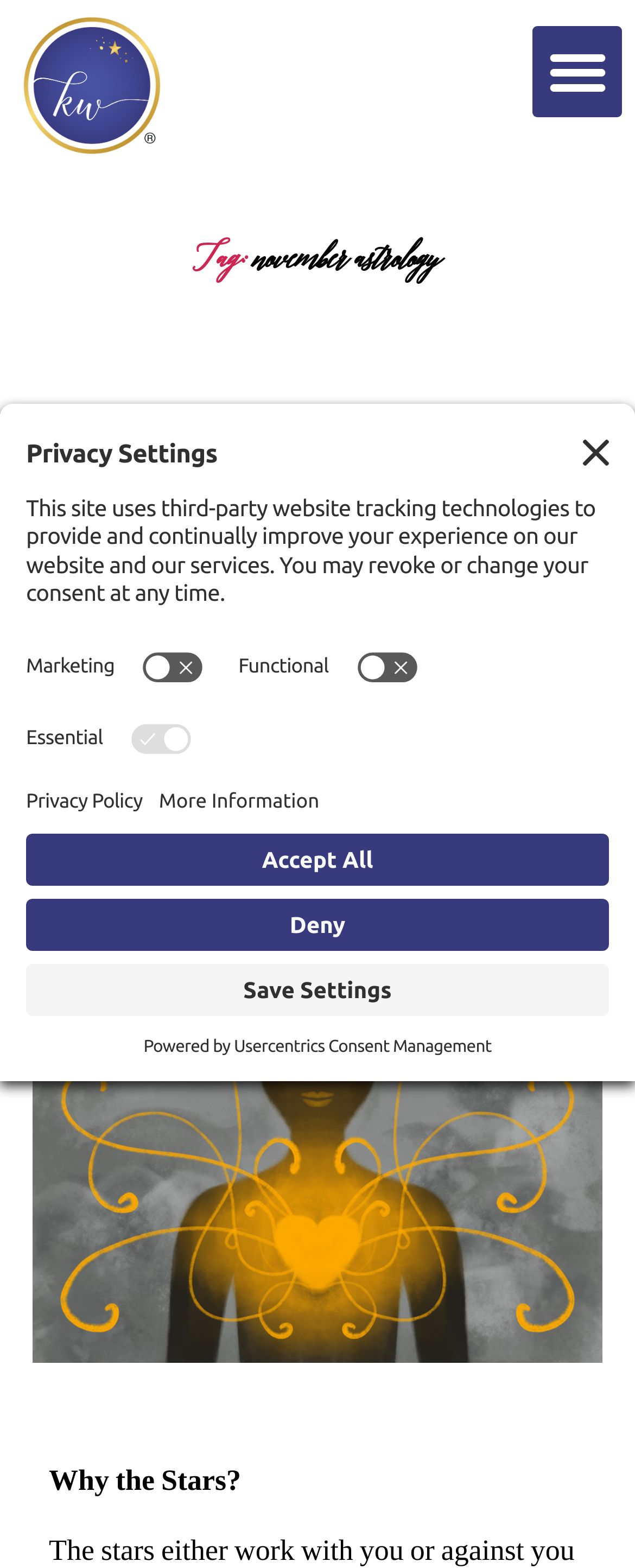What is the topic of the article?
Please interpret the details in the image and answer the question thoroughly.

The topic of the article can be determined by looking at the heading element with the text 'November 2022: 3 powerful ways to heal your ability to trust your heart' which is a child of the HeaderAsNonLandmark element.